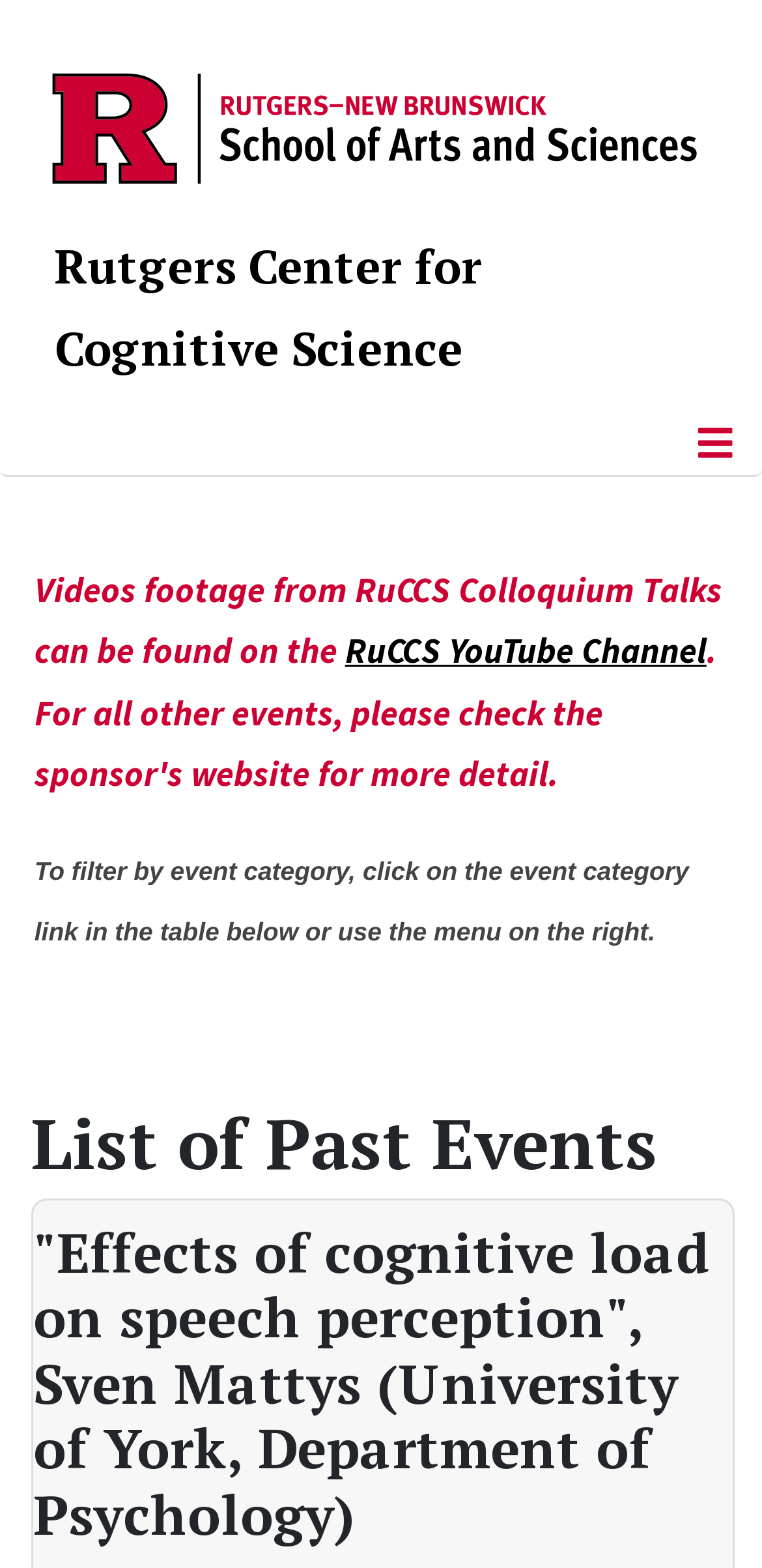What is the purpose of the button at the top right corner?
Analyze the screenshot and provide a detailed answer to the question.

The answer can be found by looking at the button at the top right corner of the webpage, which is labeled as 'Toggle Navigation'. This suggests that the button is used to toggle the navigation menu.